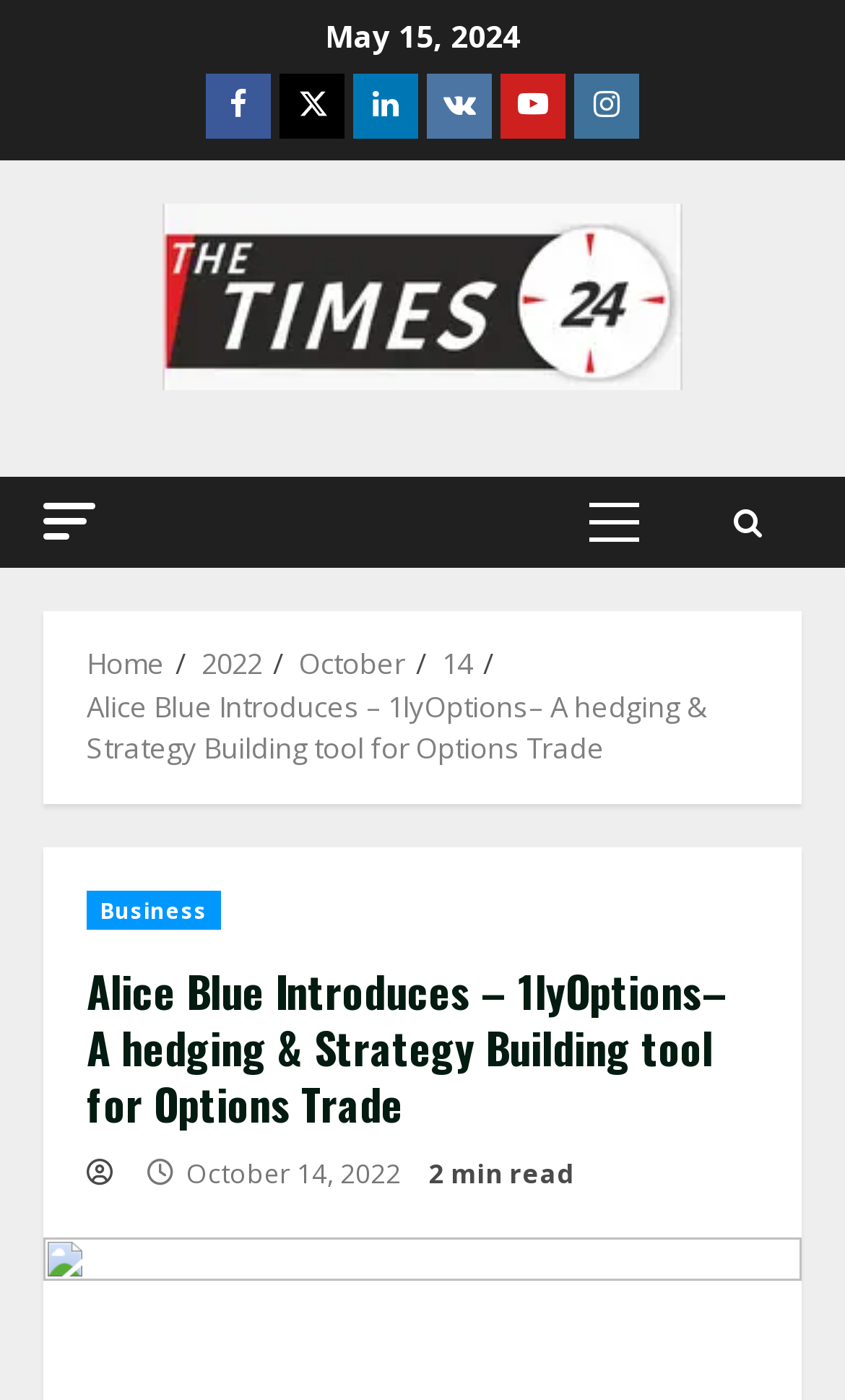Identify and provide the main heading of the webpage.

Alice Blue Introduces – 1lyOptions– A hedging & Strategy Building tool for Options Trade